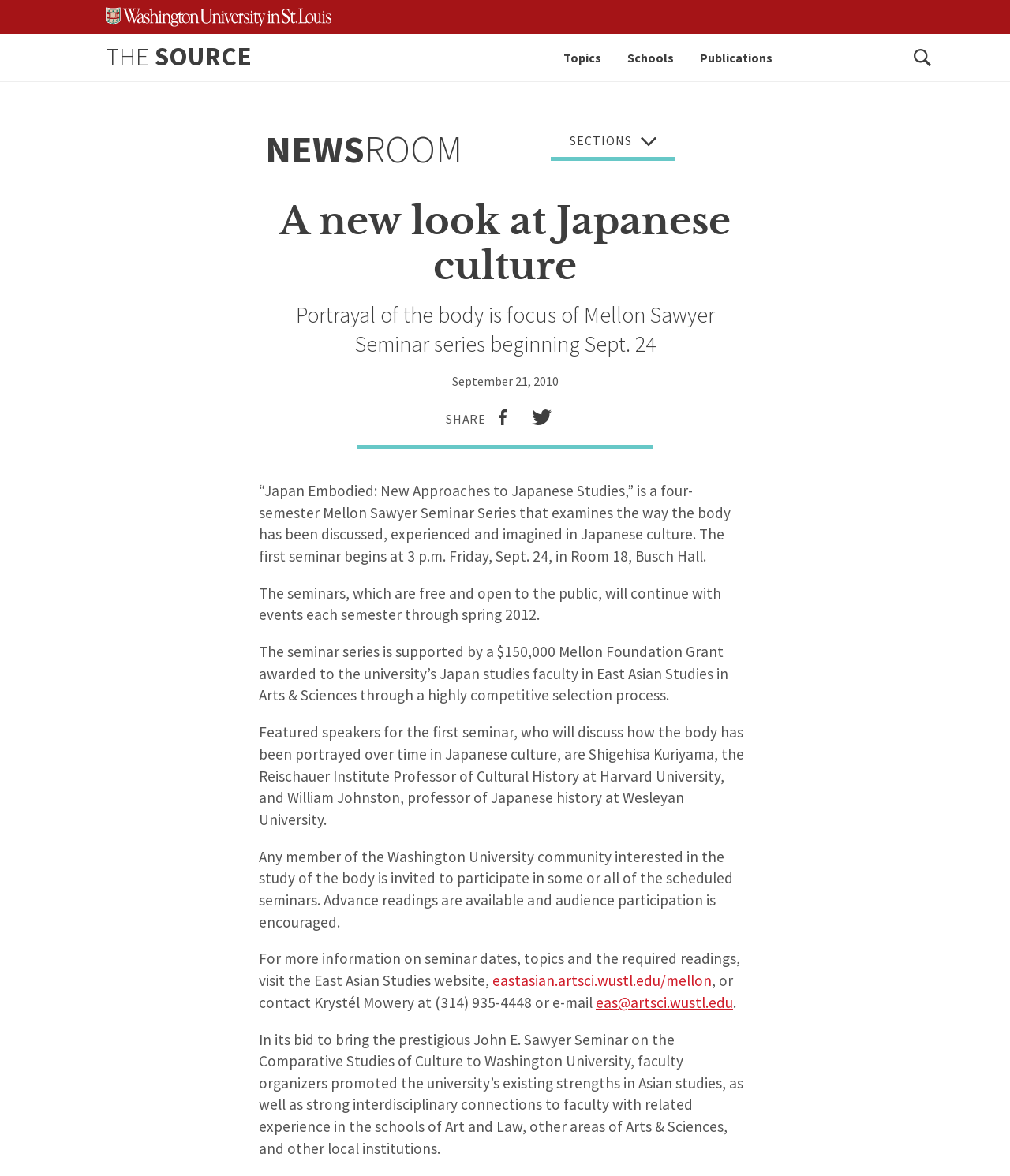Pinpoint the bounding box coordinates of the area that must be clicked to complete this instruction: "Go to the 'THE SOURCE' page".

[0.105, 0.034, 0.249, 0.062]